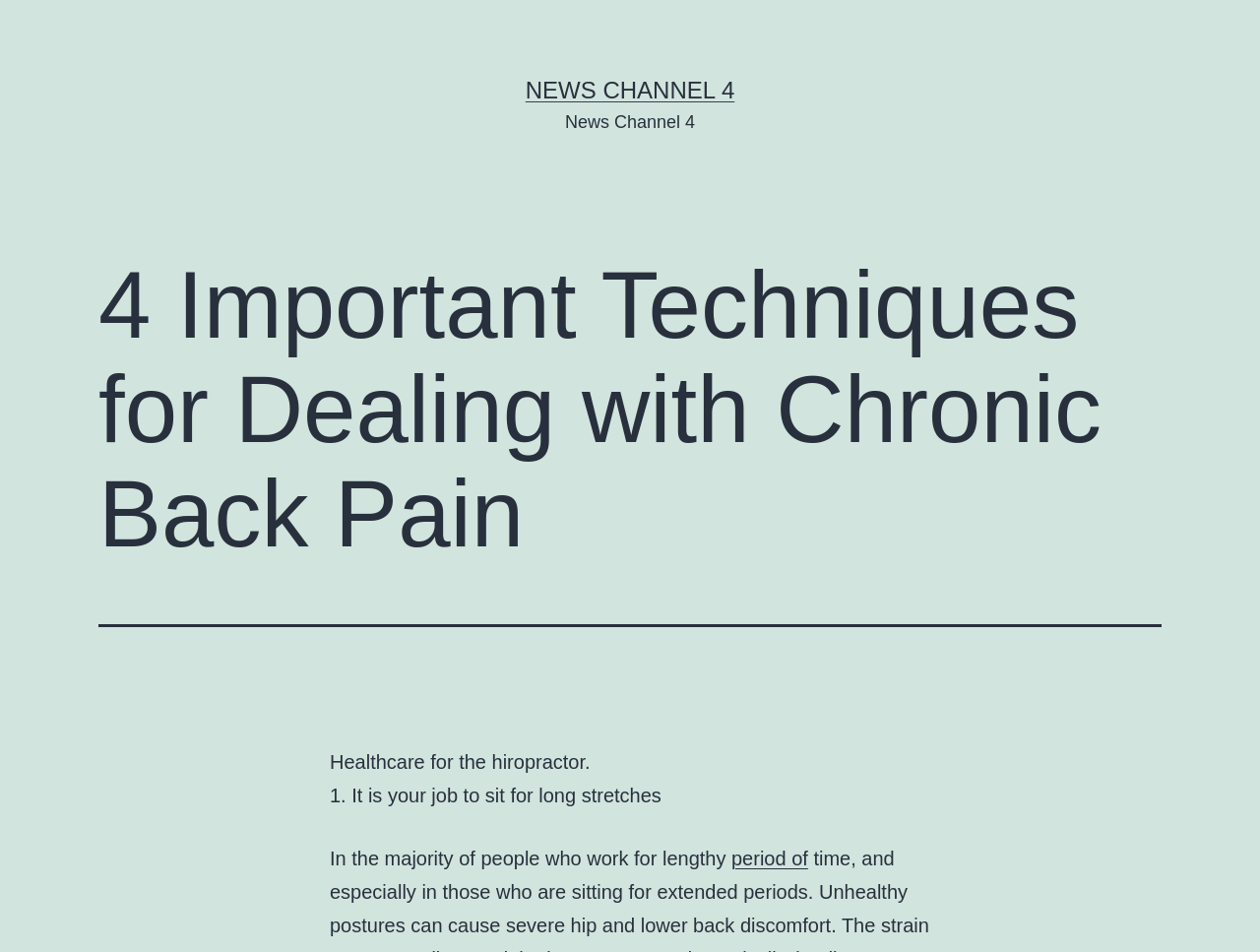Based on the element description: "News Channel 4", identify the UI element and provide its bounding box coordinates. Use four float numbers between 0 and 1, [left, top, right, bottom].

[0.417, 0.081, 0.583, 0.109]